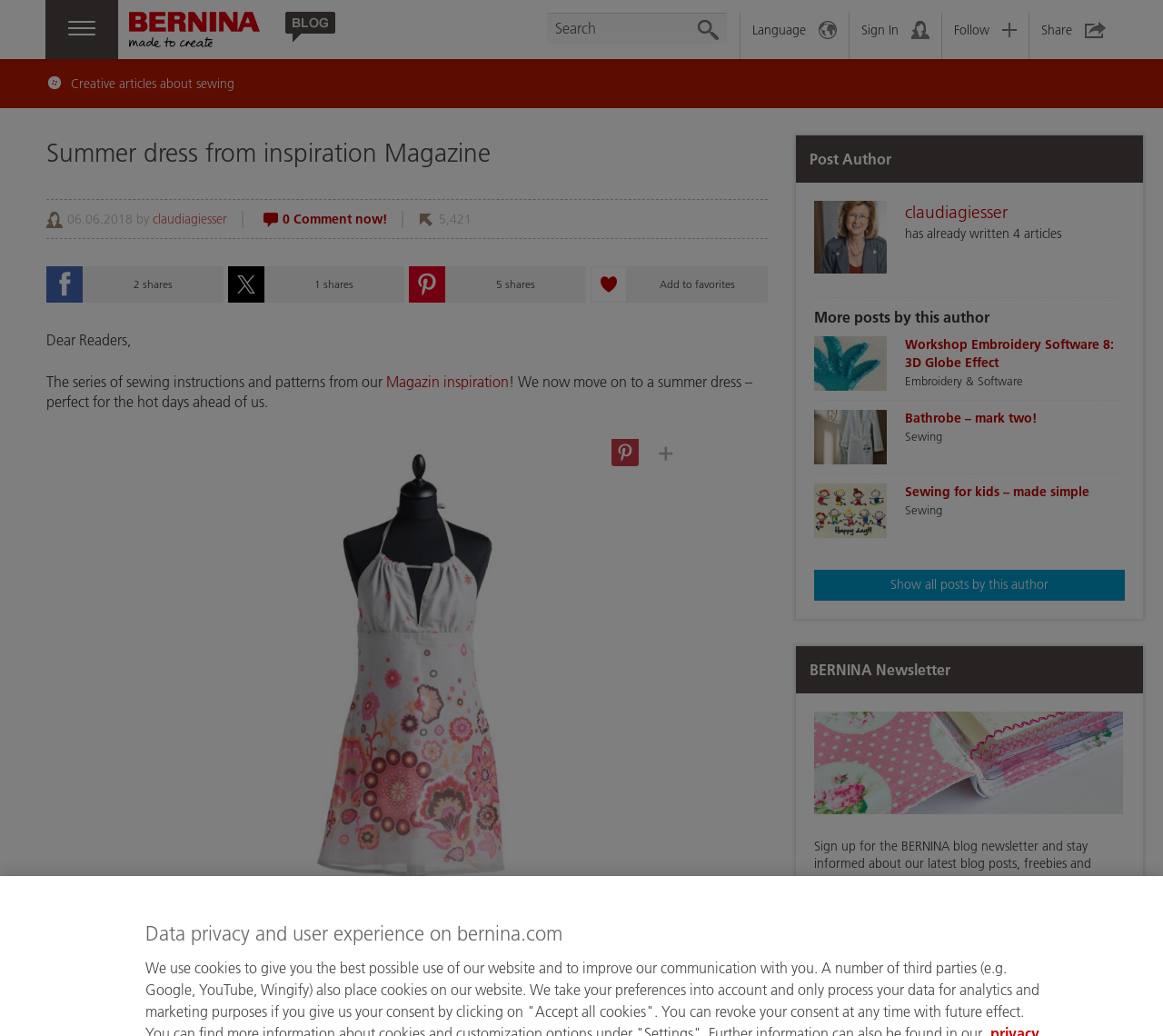Is there a search function on the webpage?
Using the picture, provide a one-word or short phrase answer.

Yes